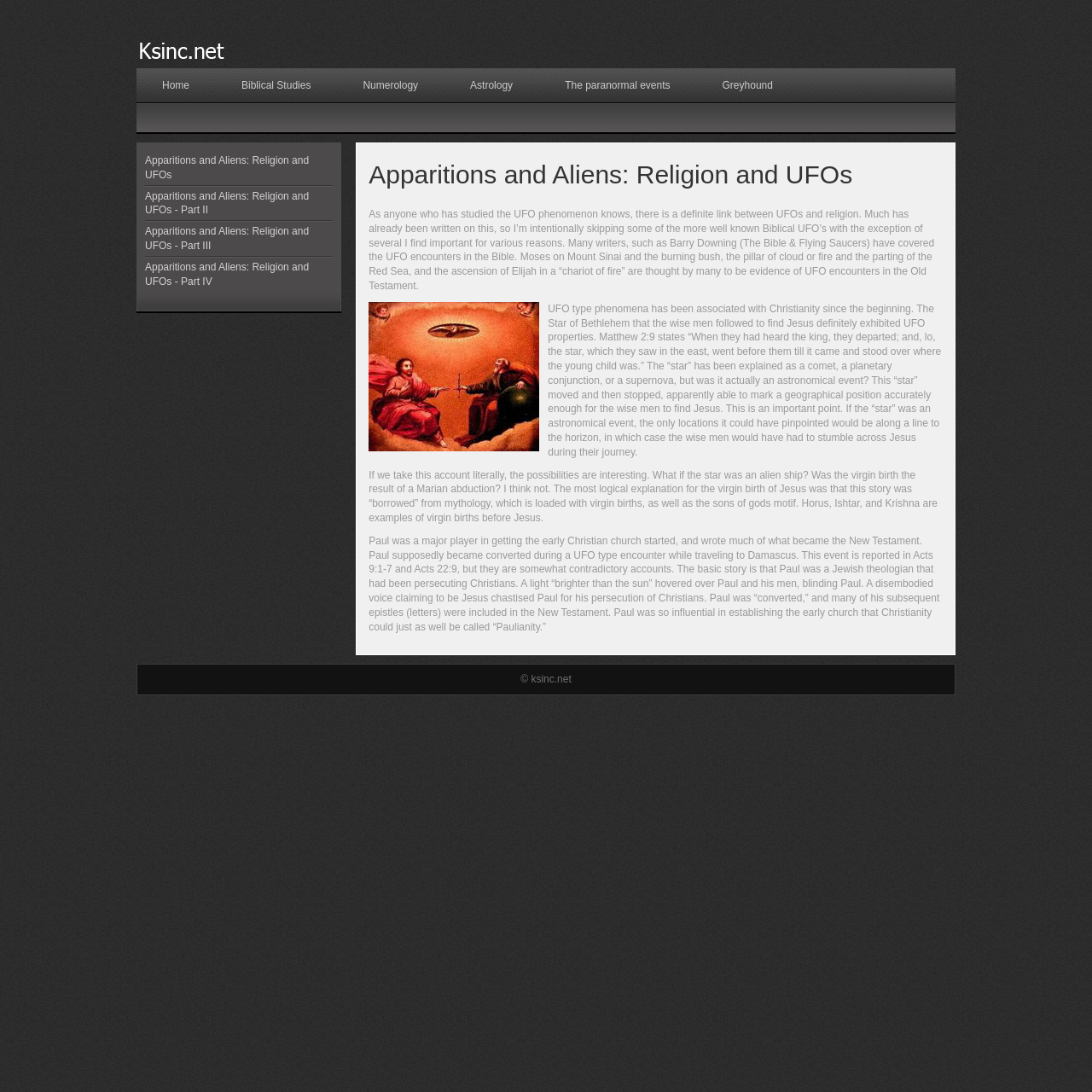Provide the bounding box coordinates for the specified HTML element described in this description: "Biblical Studies". The coordinates should be four float numbers ranging from 0 to 1, in the format [left, top, right, bottom].

[0.198, 0.062, 0.308, 0.094]